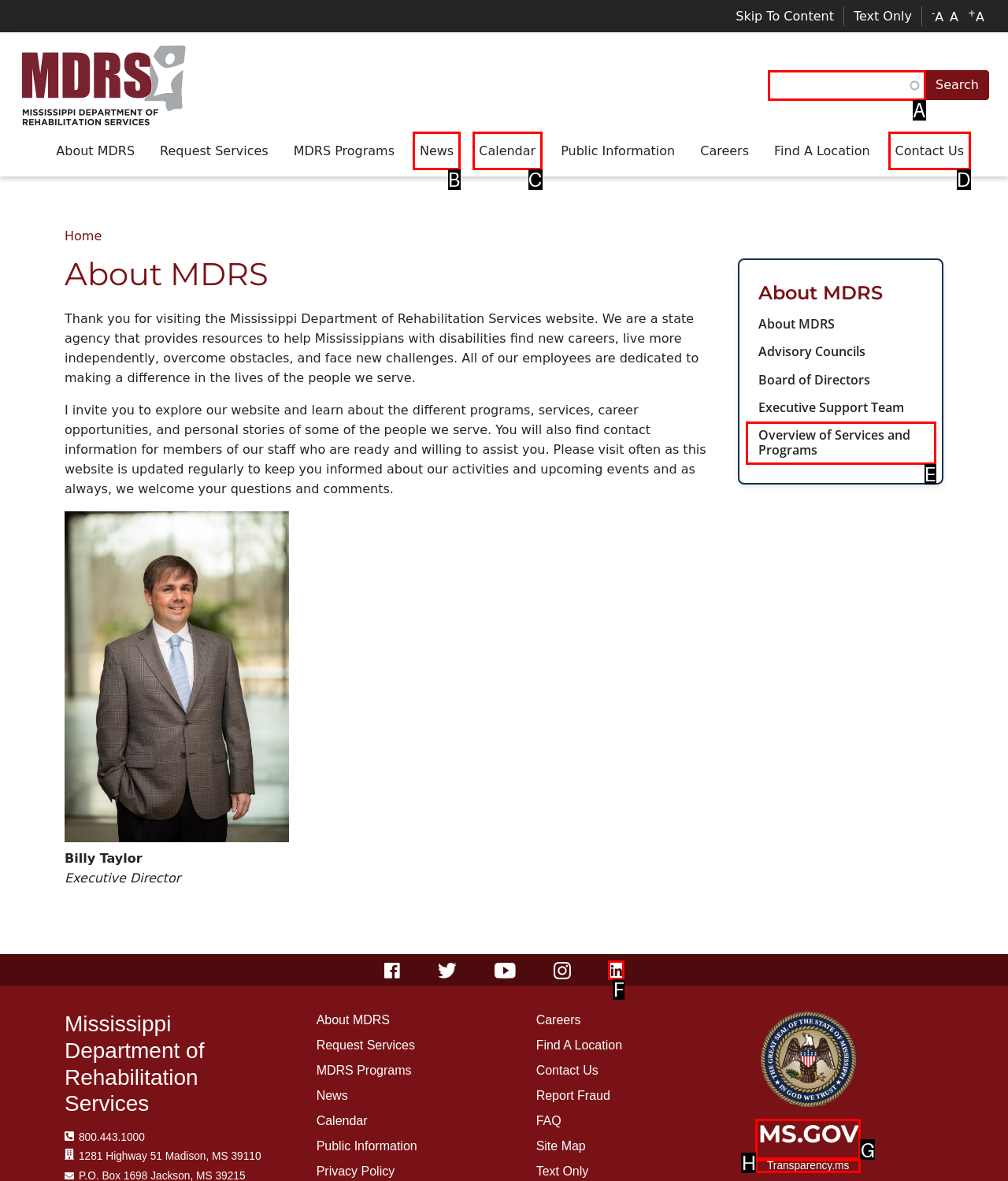Which letter corresponds to the correct option to complete the task: Sign up for an account?
Answer with the letter of the chosen UI element.

None